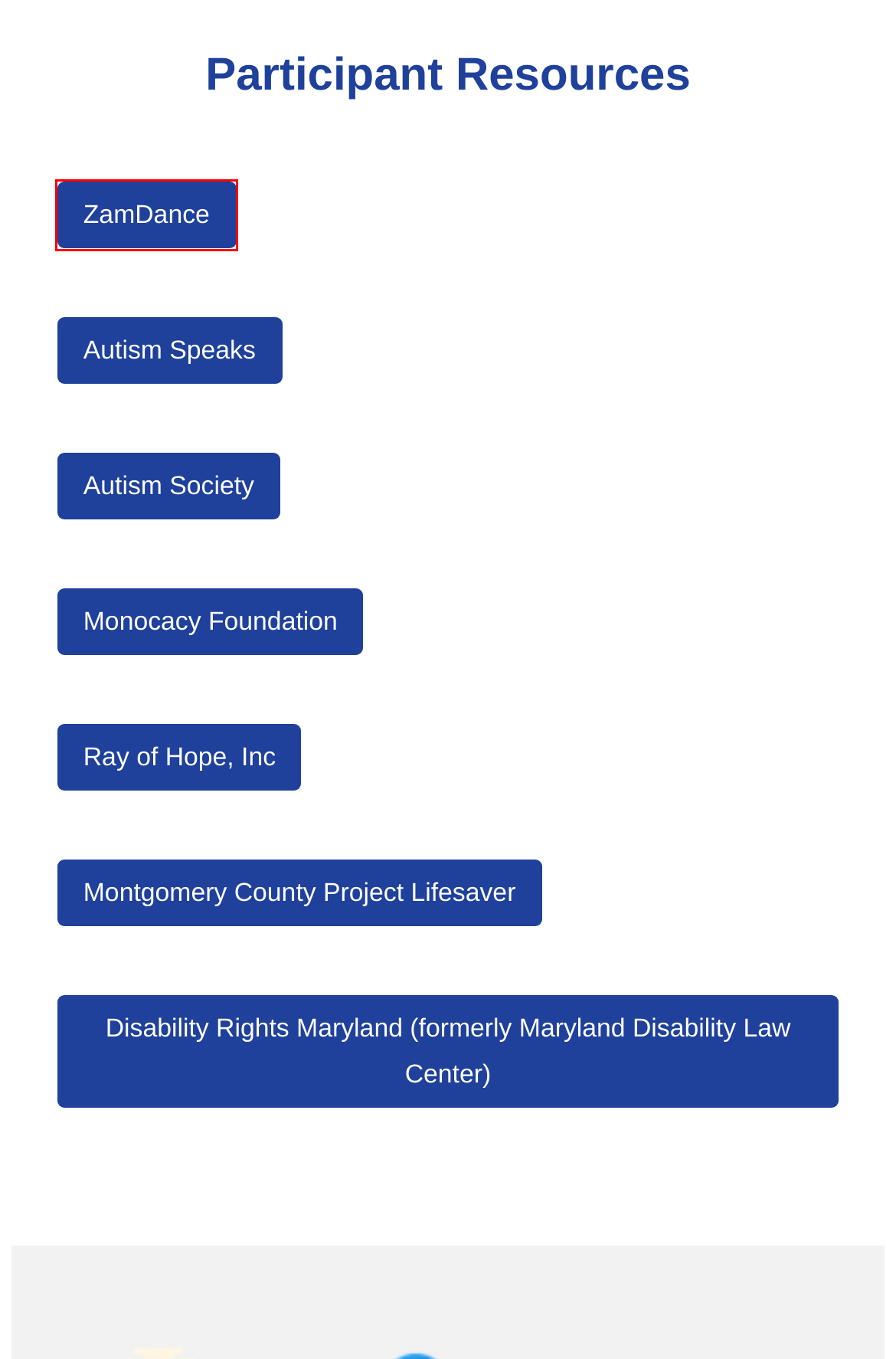Provided is a screenshot of a webpage with a red bounding box around an element. Select the most accurate webpage description for the page that appears after clicking the highlighted element. Here are the candidates:
A. Employment - Celebrate Ability
B. DDA Waiver Services - Celebrate Ability
C. Home - Disability Rights Maryland
D. ZamDance | Solving The Puzzle Through Dance
E. Contact Us - Celebrate Ability
F. The Monocacy Foundation
G. Welcome to Celebrate Ability - Celebrate Ability
H. About Us - Celebrate Ability

D